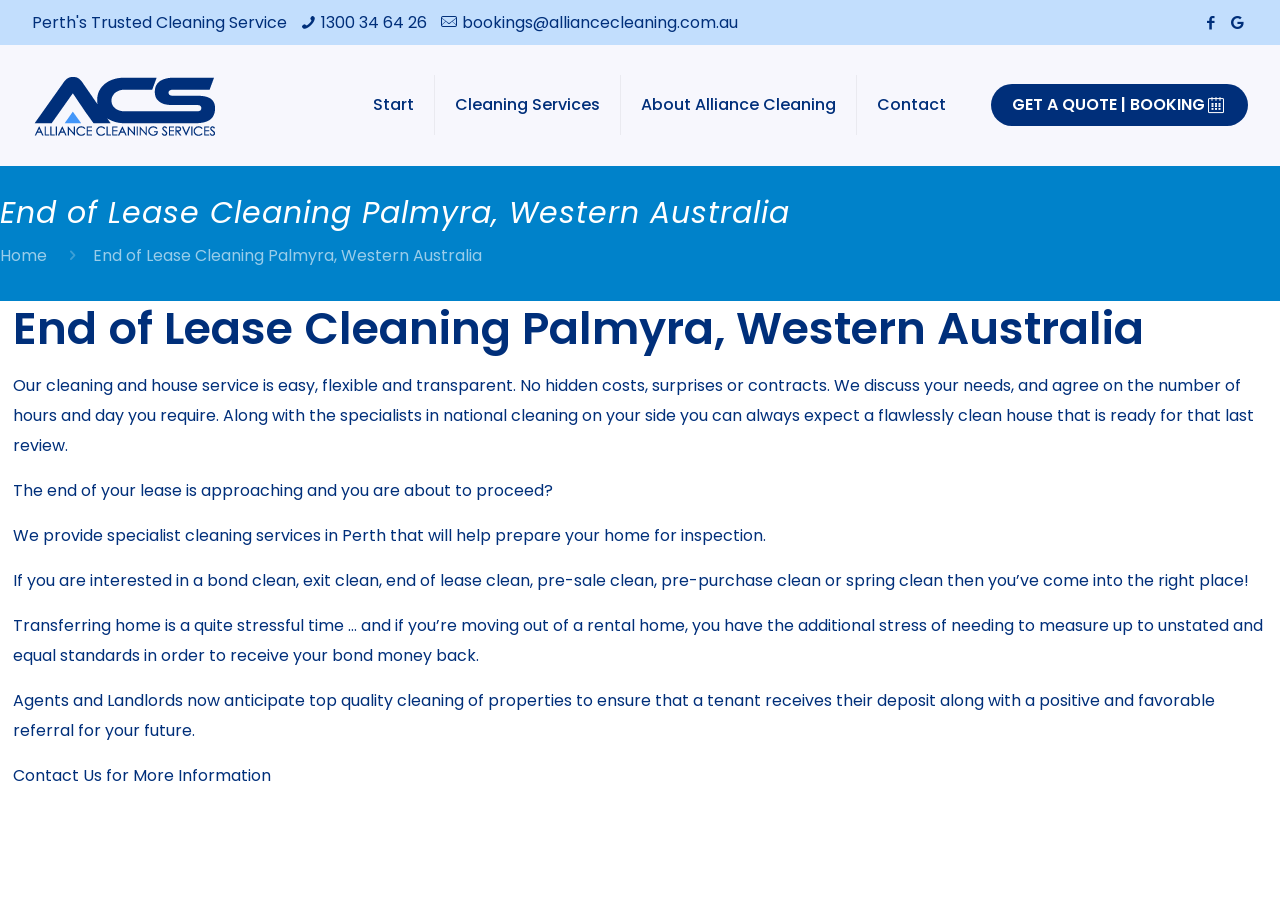Please identify the bounding box coordinates for the region that you need to click to follow this instruction: "Visit the Facebook page".

[0.938, 0.013, 0.954, 0.037]